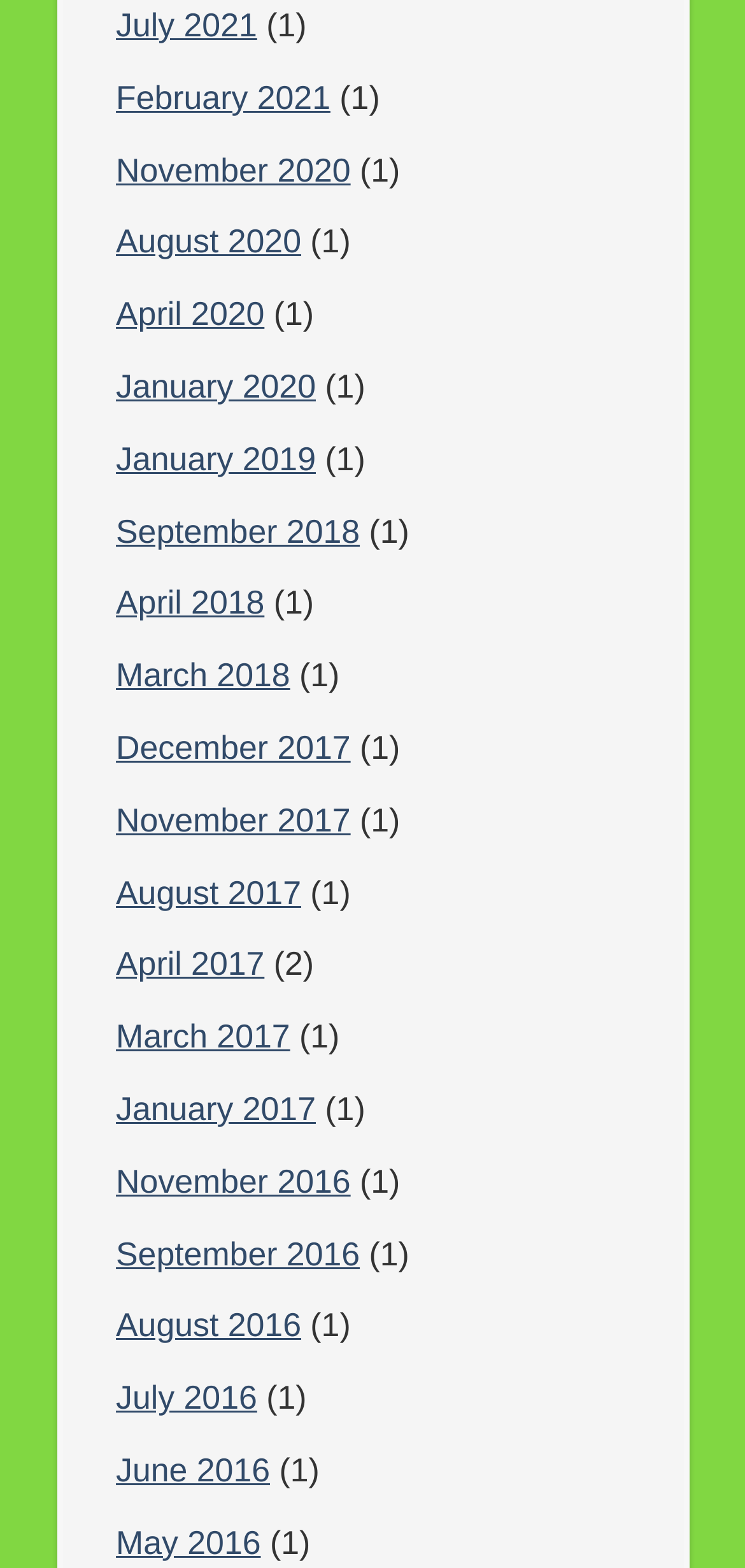Based on the description "September 2018", find the bounding box of the specified UI element.

[0.156, 0.326, 0.483, 0.351]